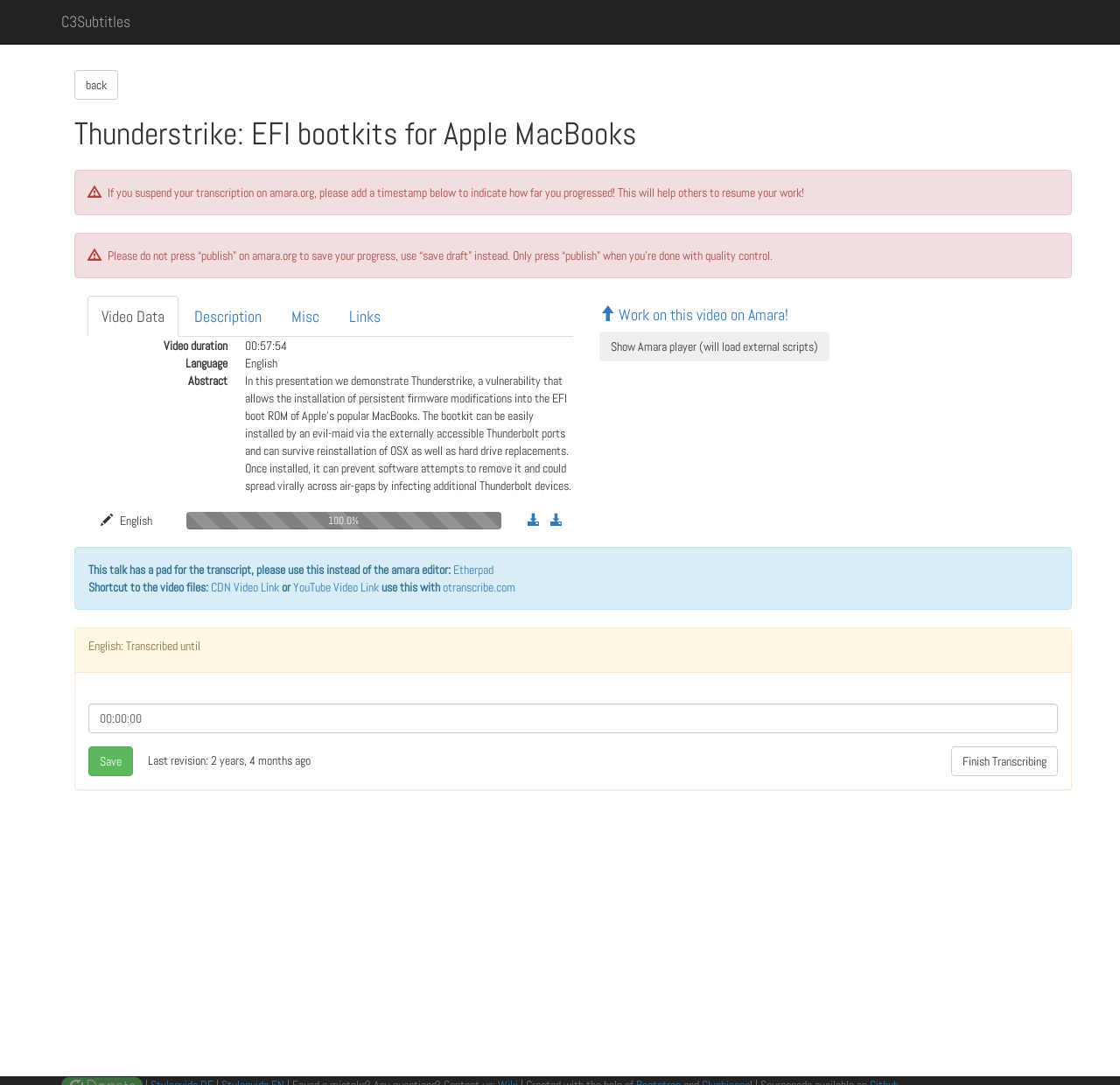Locate the bounding box coordinates of the UI element described by: "C3Subtitles". The bounding box coordinates should consist of four float numbers between 0 and 1, i.e., [left, top, right, bottom].

[0.043, 0.0, 0.128, 0.04]